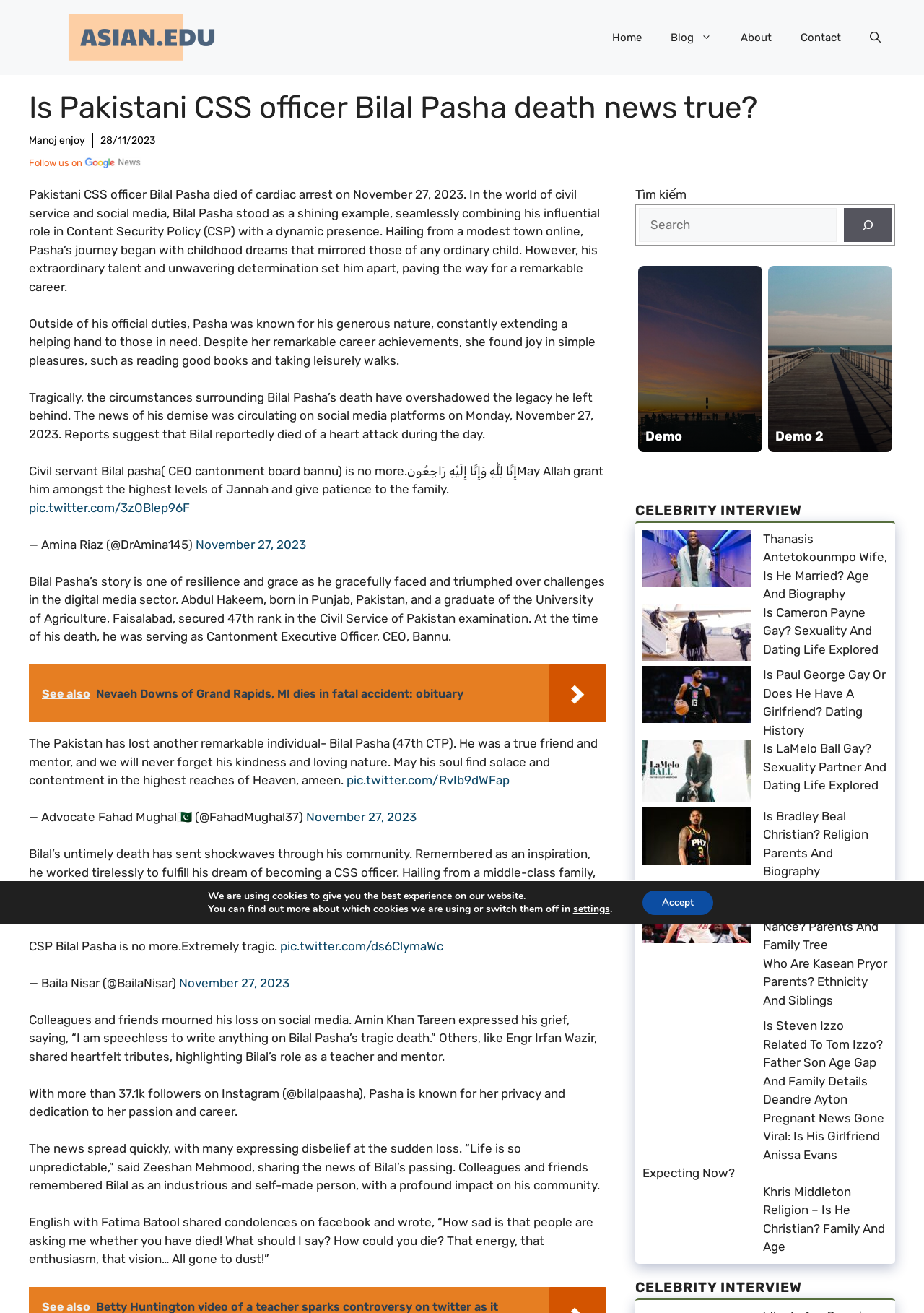Please identify the bounding box coordinates of where to click in order to follow the instruction: "Search for something".

[0.691, 0.158, 0.905, 0.184]